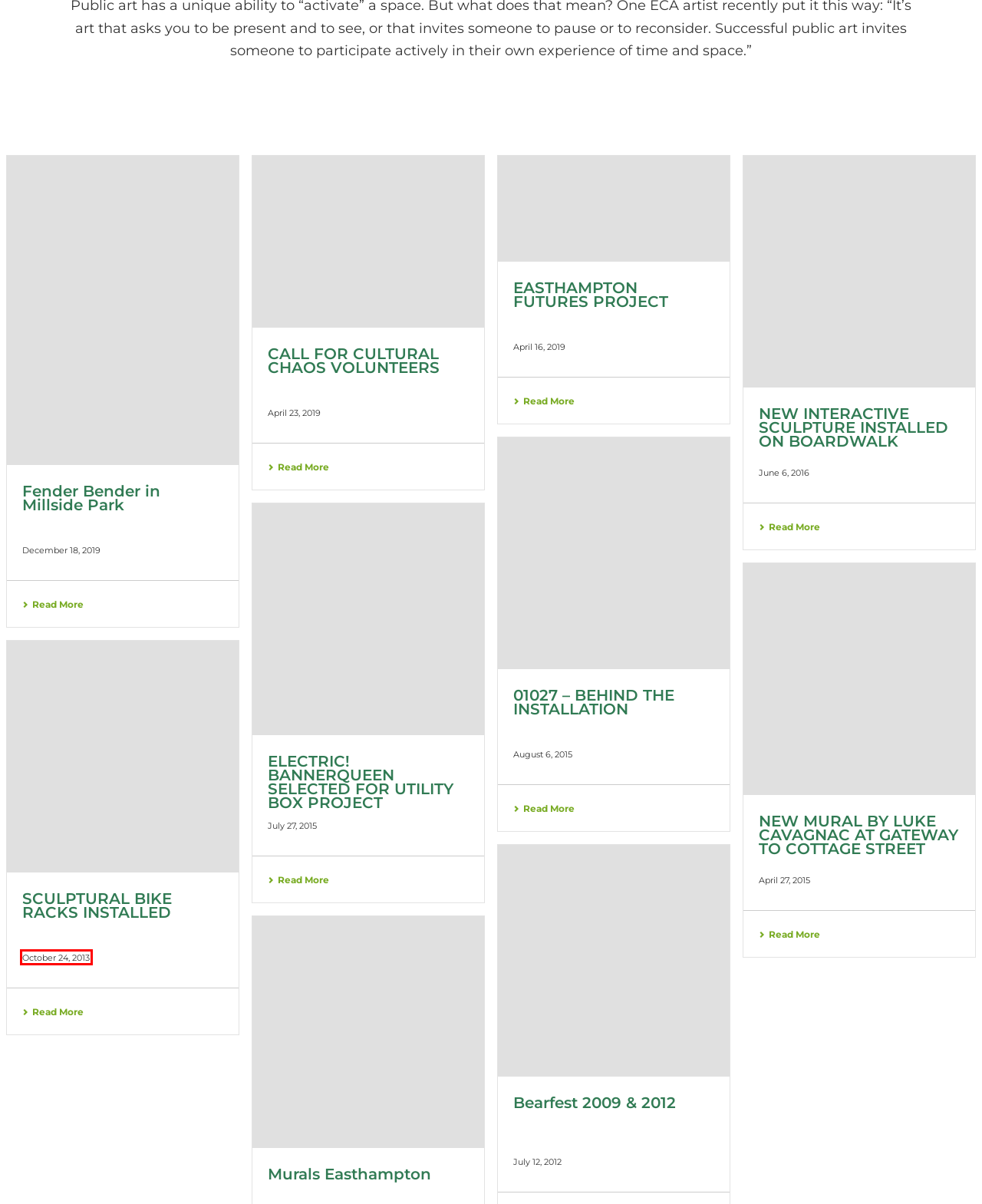Observe the screenshot of a webpage with a red bounding box highlighting an element. Choose the webpage description that accurately reflects the new page after the element within the bounding box is clicked. Here are the candidates:
A. December 2019 | Easthampton City Arts
B. April 2015 | Easthampton City Arts
C. ELECTRIC! BANNERQUEEN SELECTED FOR UTILITY BOX PROJECT | Easthampton City Arts
D. April 2019 | Easthampton City Arts
E. SCULPTURAL BIKE RACKS INSTALLED | Easthampton City Arts
F. August 2015 | Easthampton City Arts
G. Murals Easthampton | Easthampton City Arts
H. October 2013 | Easthampton City Arts

H